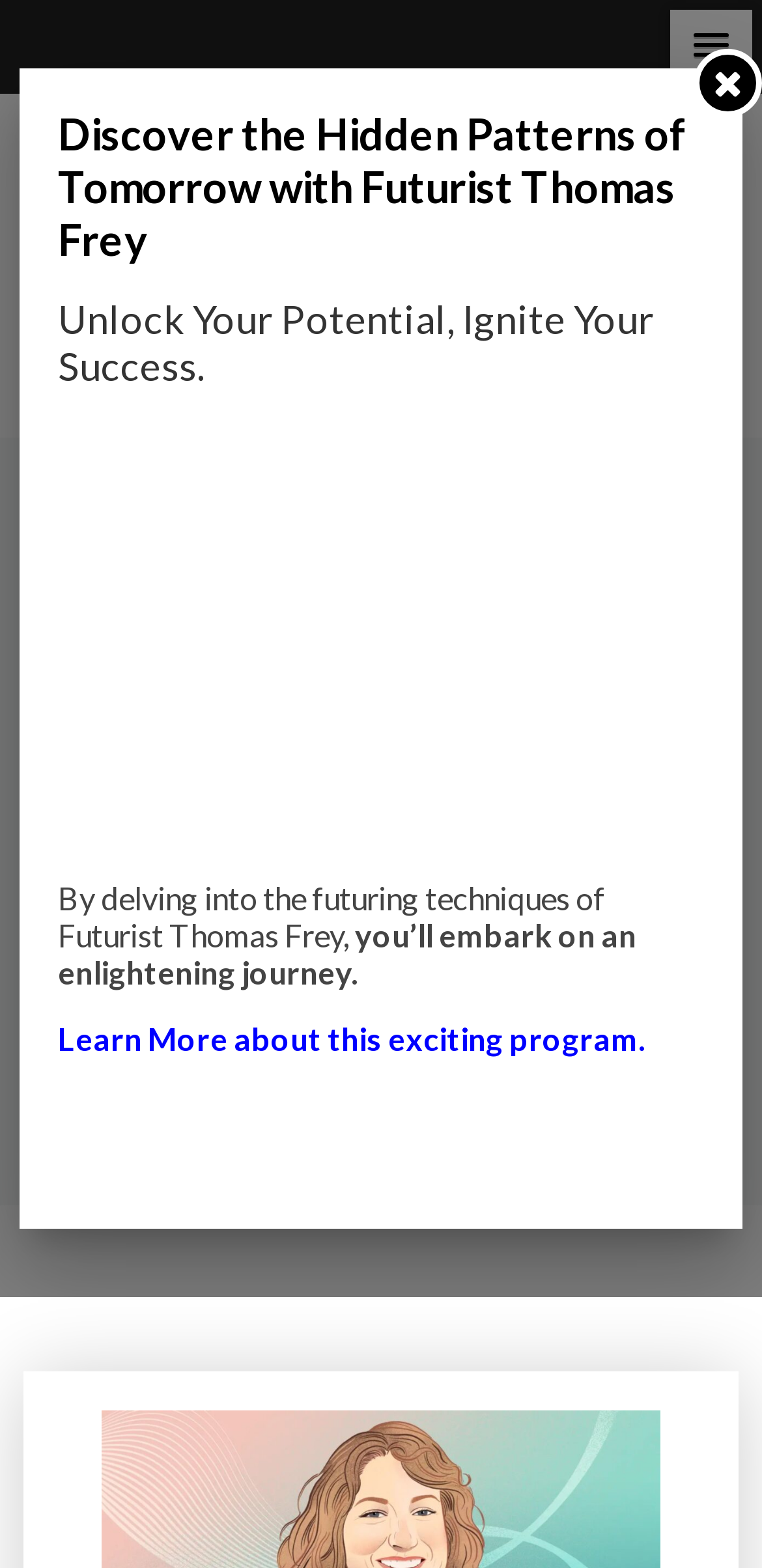Identify the bounding box for the UI element specified in this description: "MENU". The coordinates must be four float numbers between 0 and 1, formatted as [left, top, right, bottom].

[0.879, 0.006, 0.987, 0.052]